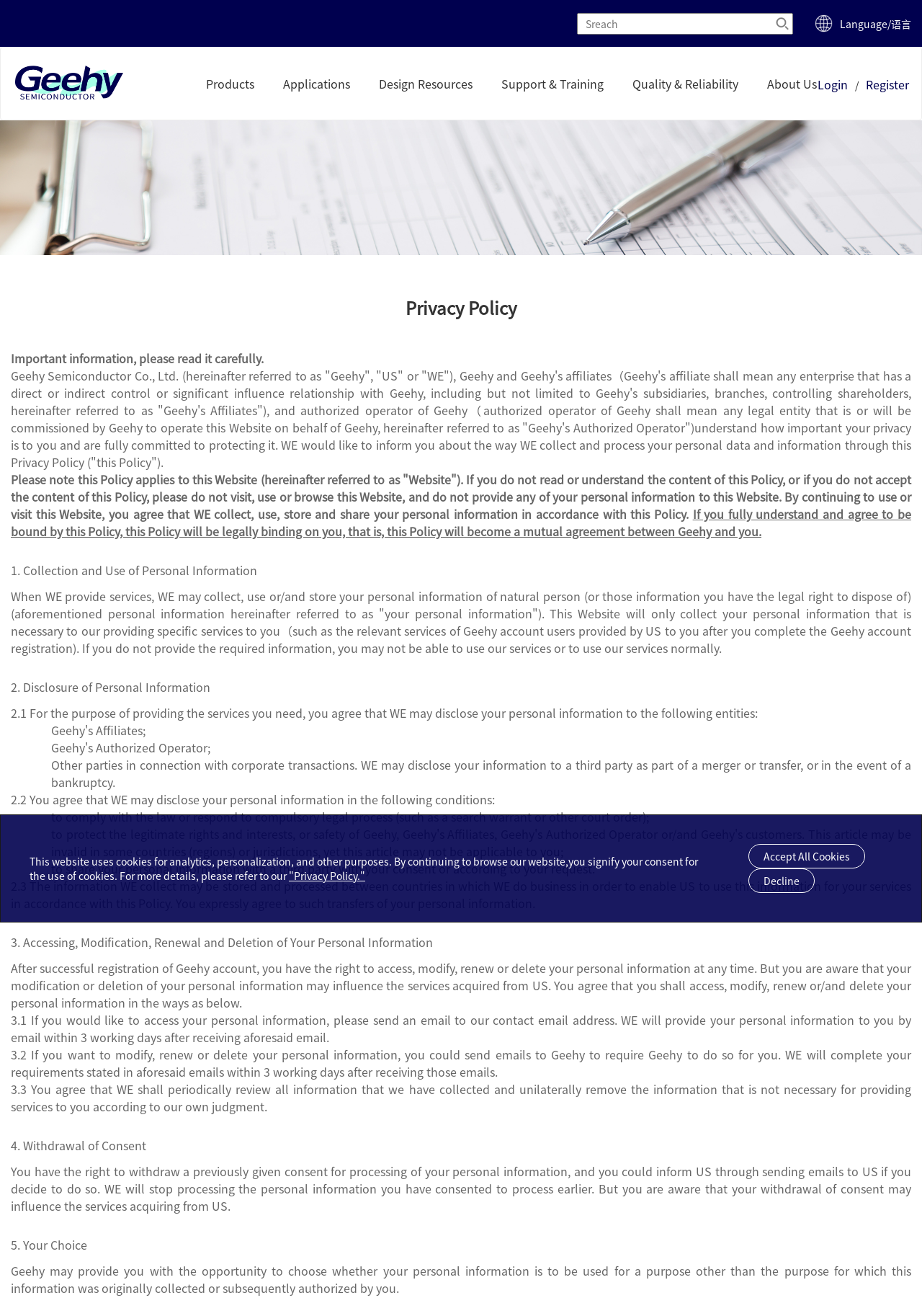What can users do with their personal information?
Please ensure your answer is as detailed and informative as possible.

According to the webpage, users have the right to access, modify, renew, or delete their personal information at any time, and they can do so by sending an email to Geehy's contact email address.